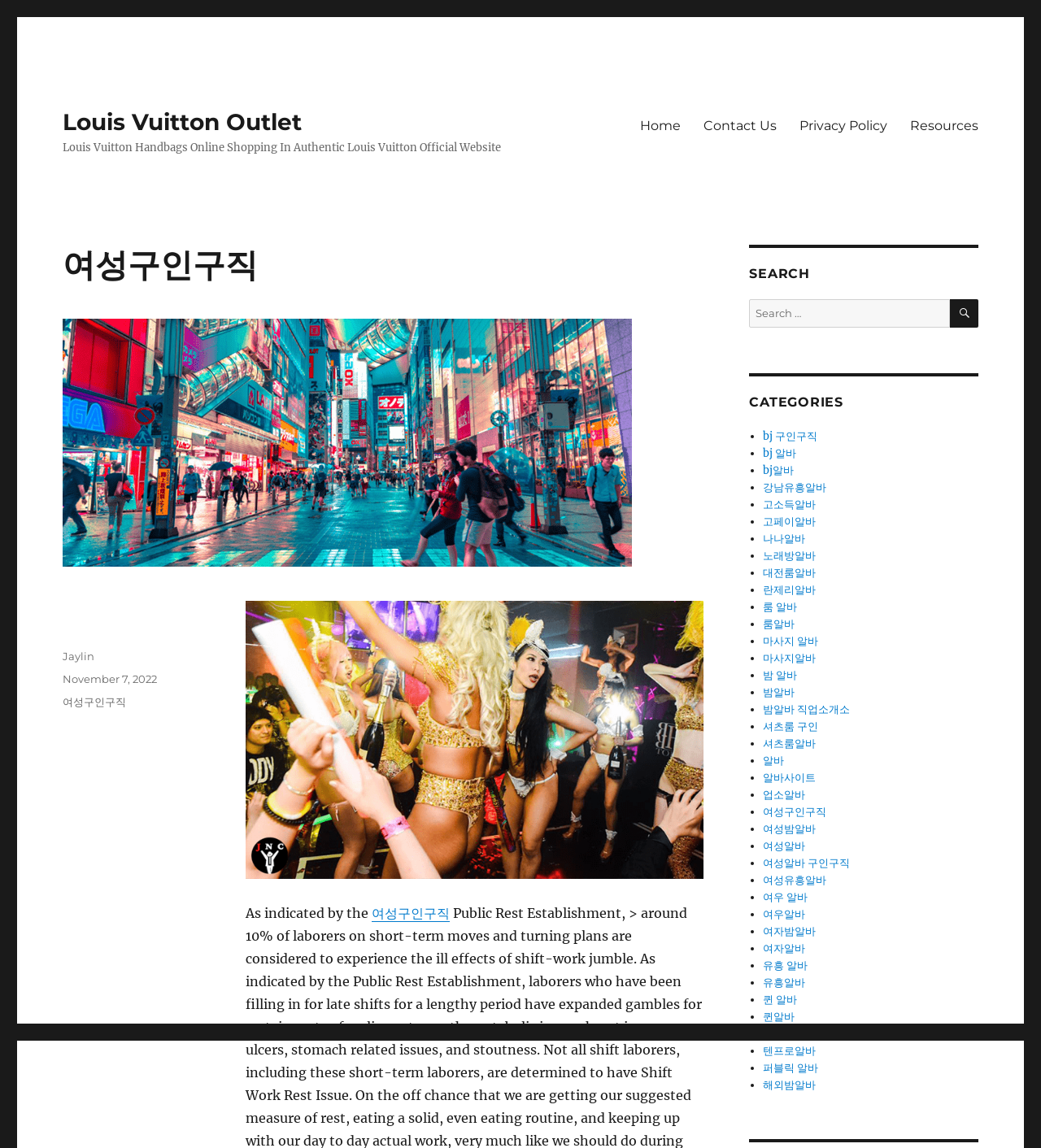Please answer the following question using a single word or phrase: 
What is the name of the website?

Louis Vuitton Outlet